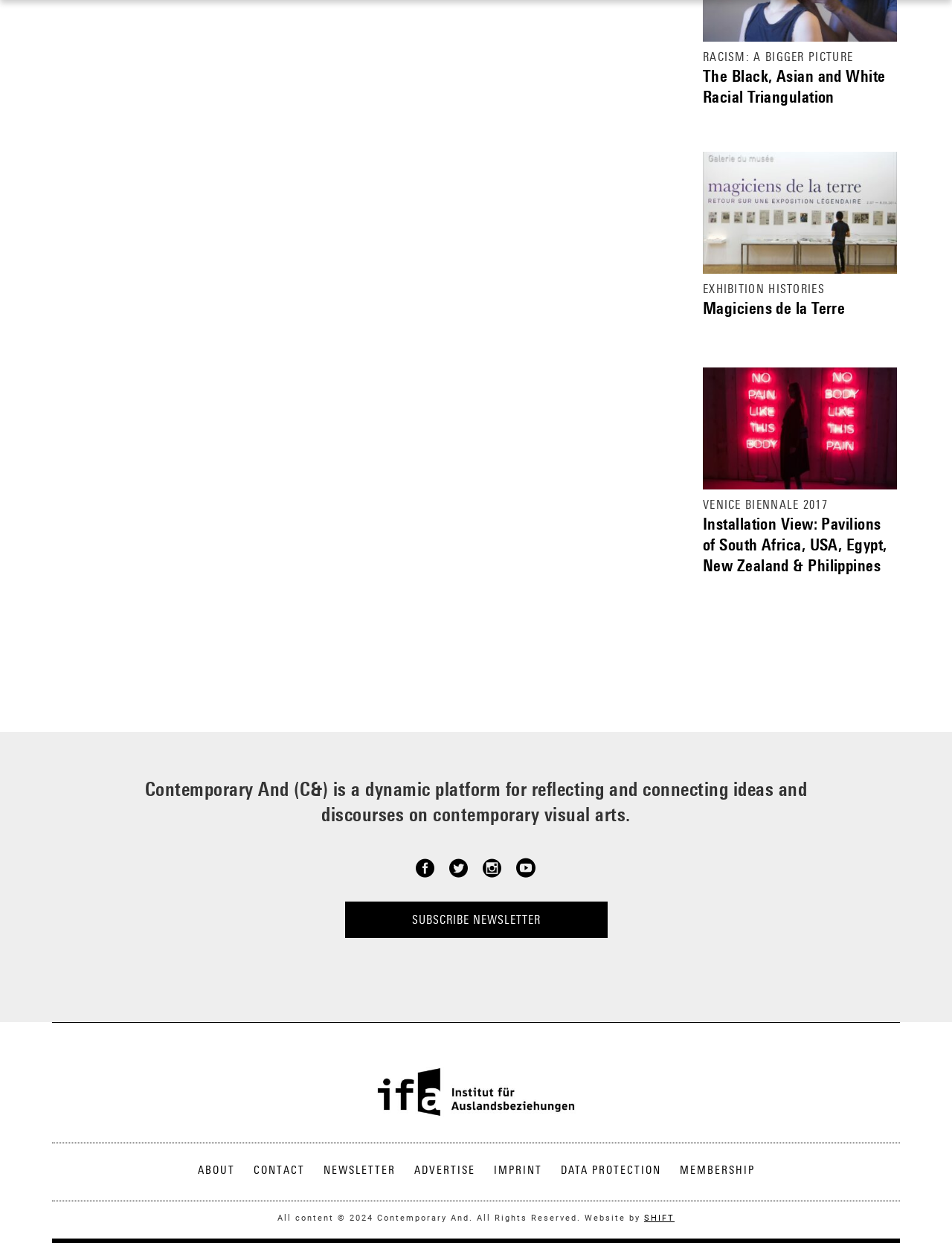Determine the bounding box coordinates for the clickable element to execute this instruction: "View the image of Magiciens de la Terre". Provide the coordinates as four float numbers between 0 and 1, i.e., [left, top, right, bottom].

[0.738, 0.122, 0.942, 0.22]